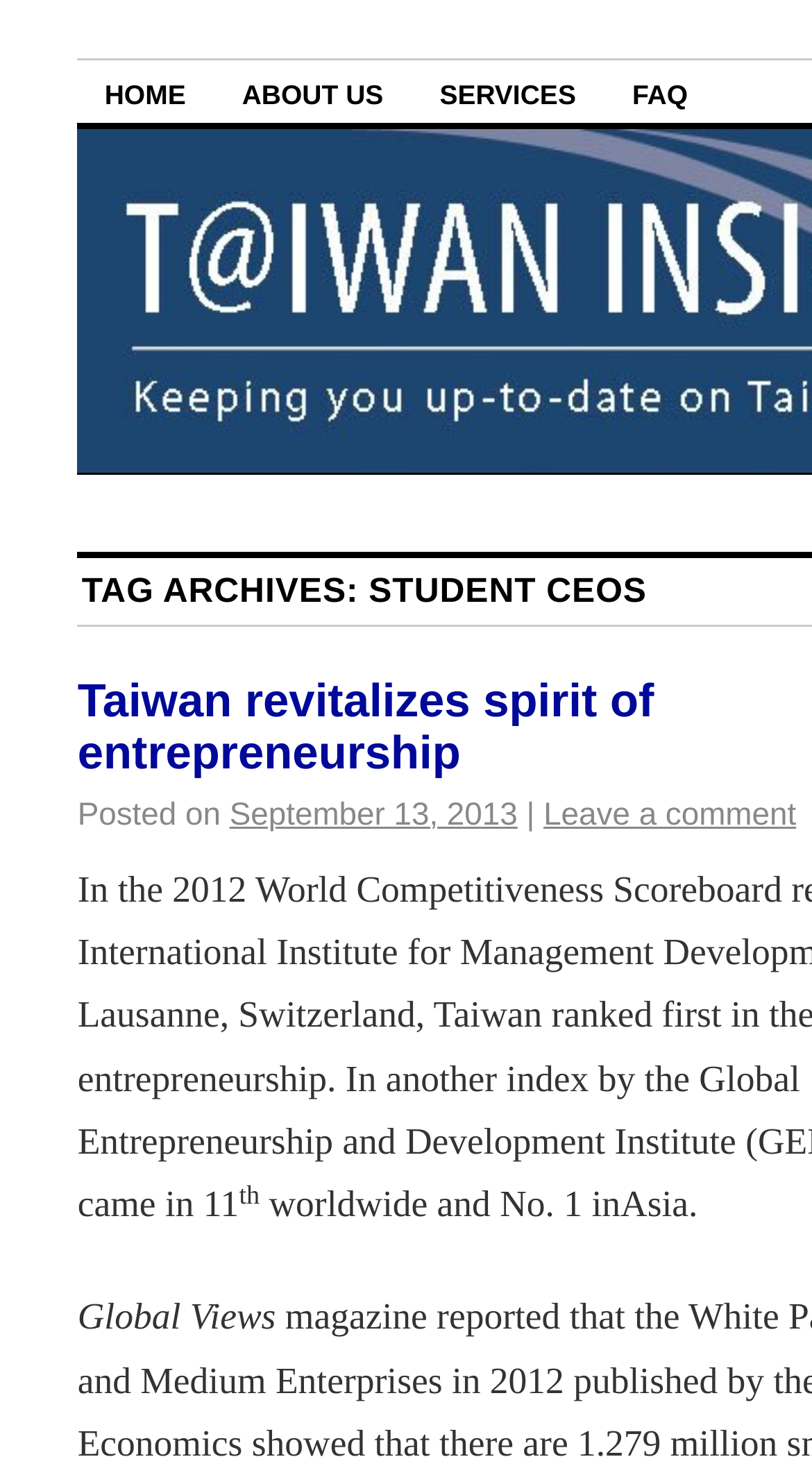What is the ranking mentioned in the article?
Based on the image, answer the question in a detailed manner.

The text 'worldwide and No. 1 in Asia.' suggests that the article is discussing a ranking, and the specific ranking mentioned is being number one in Asia.